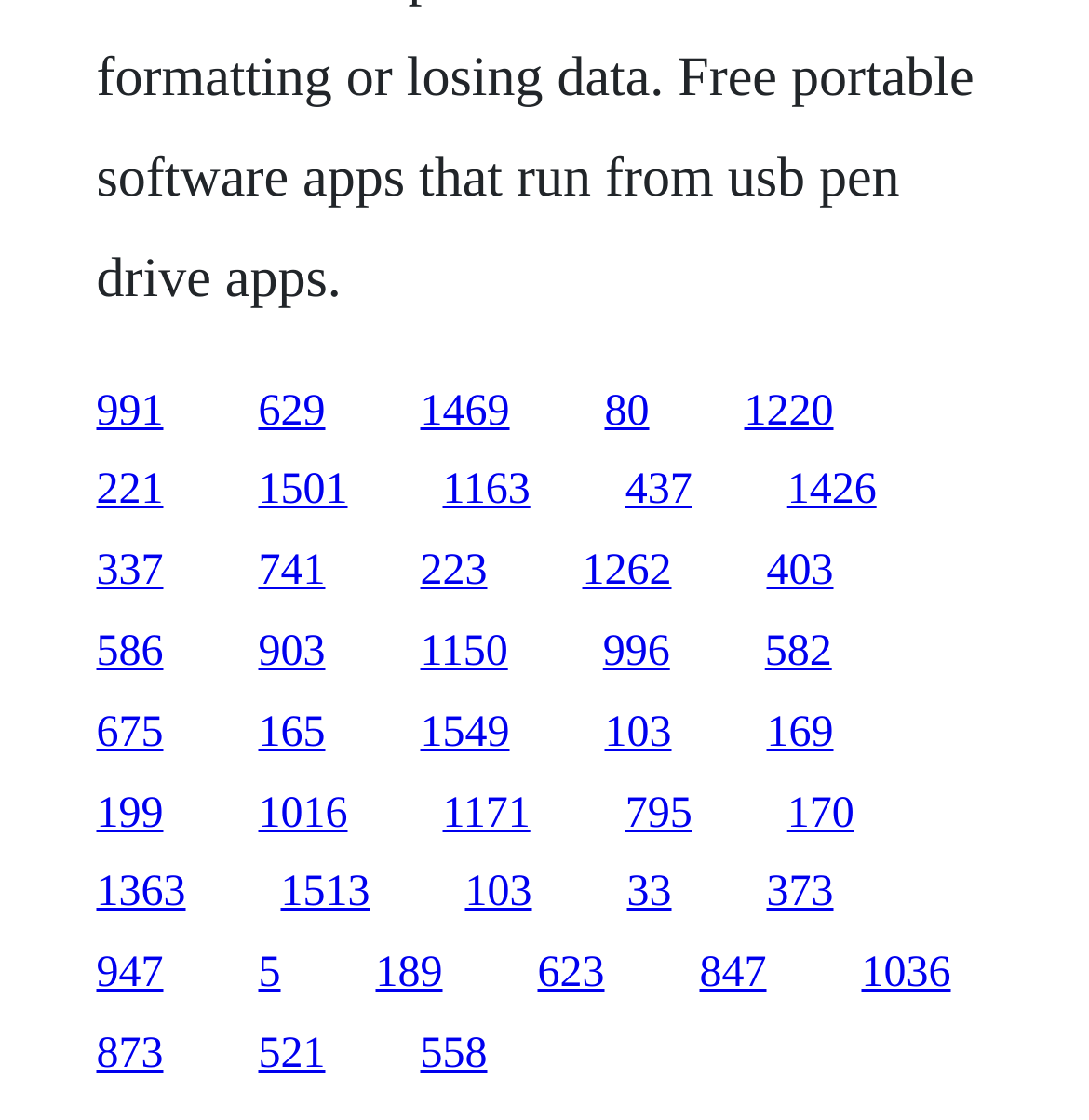Using the webpage screenshot, find the UI element described by alt="Radar HealthTech | Sdli". Provide the bounding box coordinates in the format (top-left x, top-left y, bottom-right x, bottom-right y), ensuring all values are floating point numbers between 0 and 1.

None